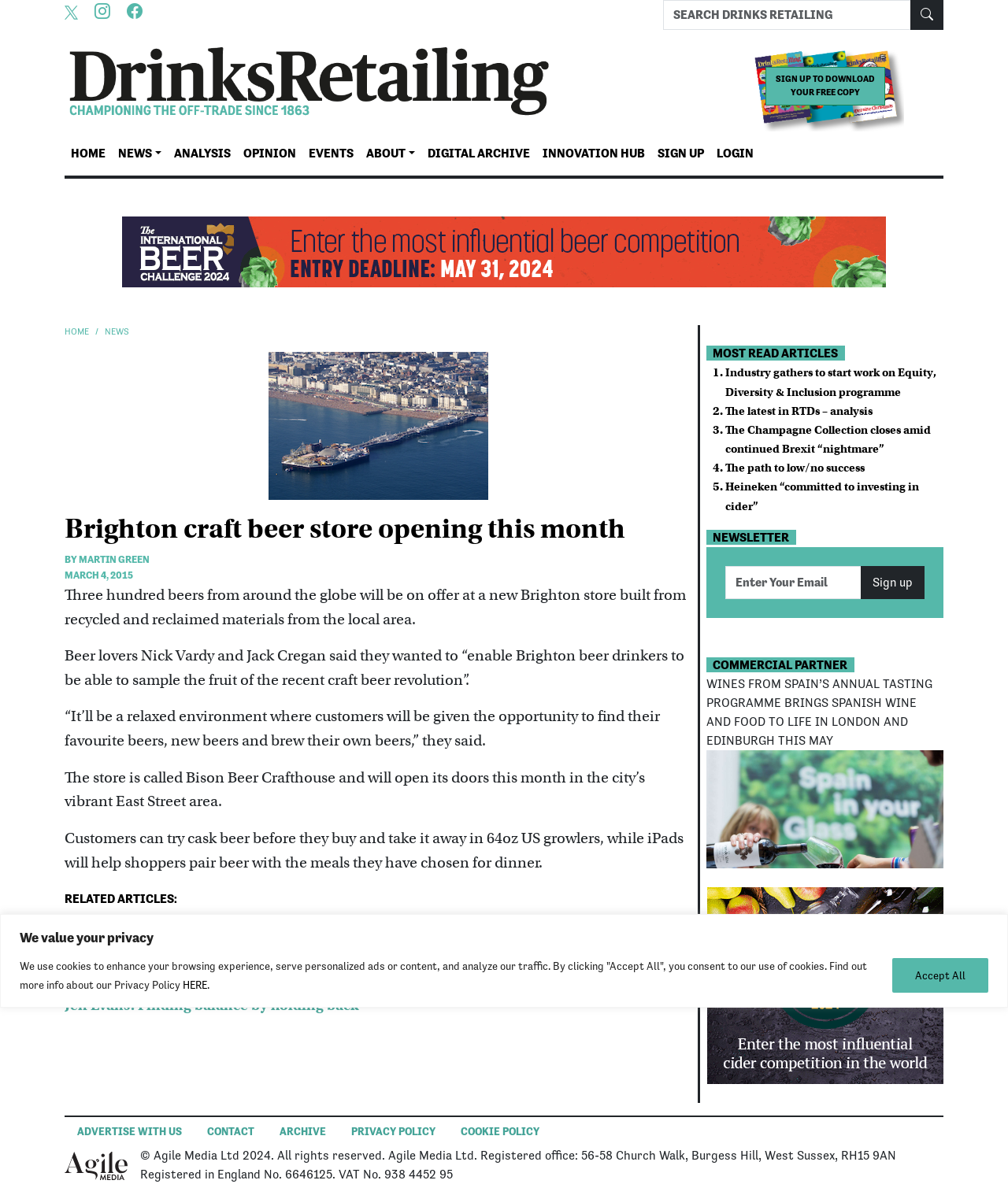Could you find the bounding box coordinates of the clickable area to complete this instruction: "View related articles"?

[0.064, 0.772, 0.472, 0.787]